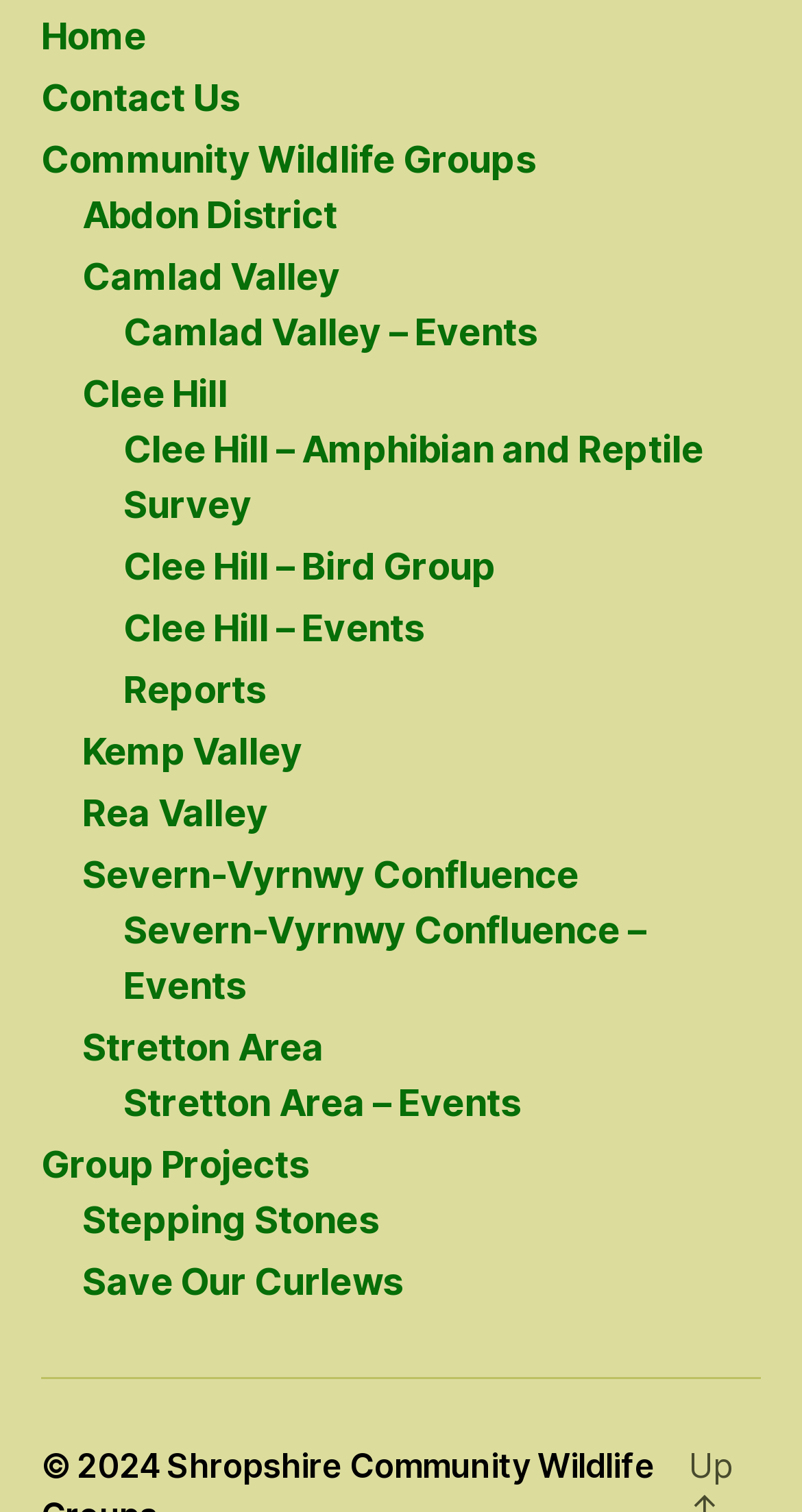Give a one-word or short-phrase answer to the following question: 
How many community groups are listed?

9